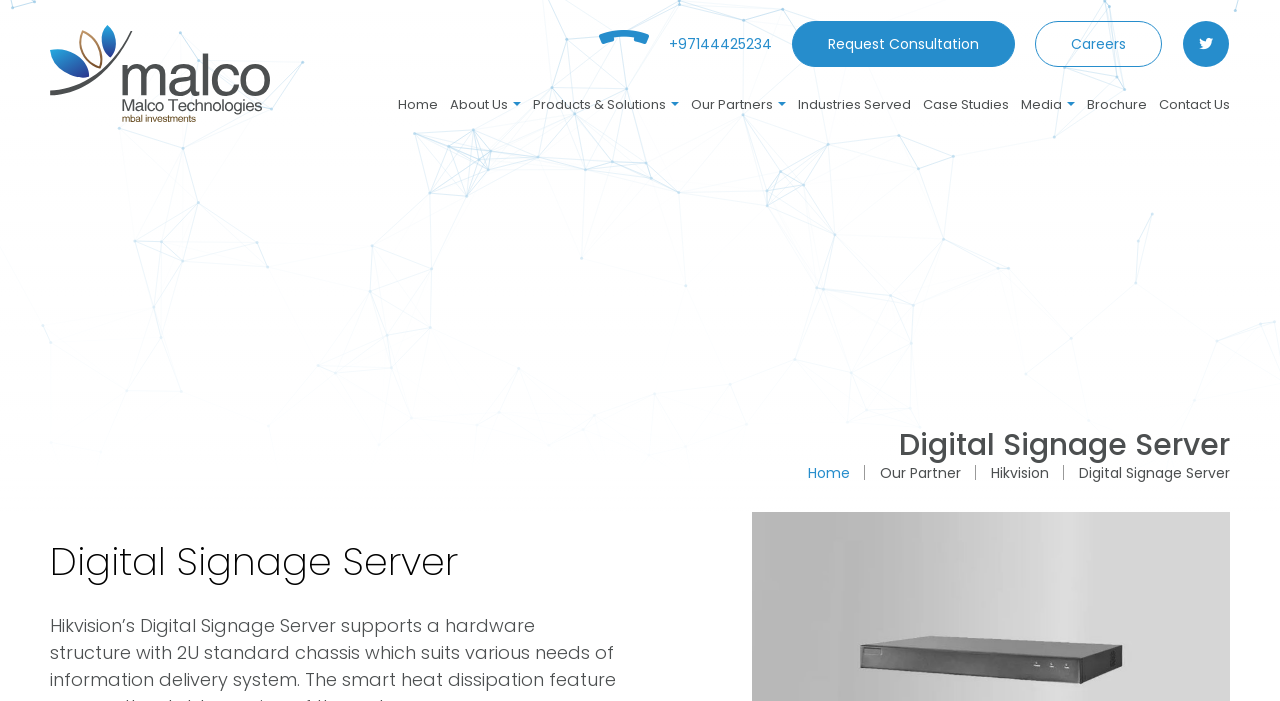Find the bounding box coordinates of the element to click in order to complete this instruction: "visit the RACE REVIEWS page". The bounding box coordinates must be four float numbers between 0 and 1, denoted as [left, top, right, bottom].

None